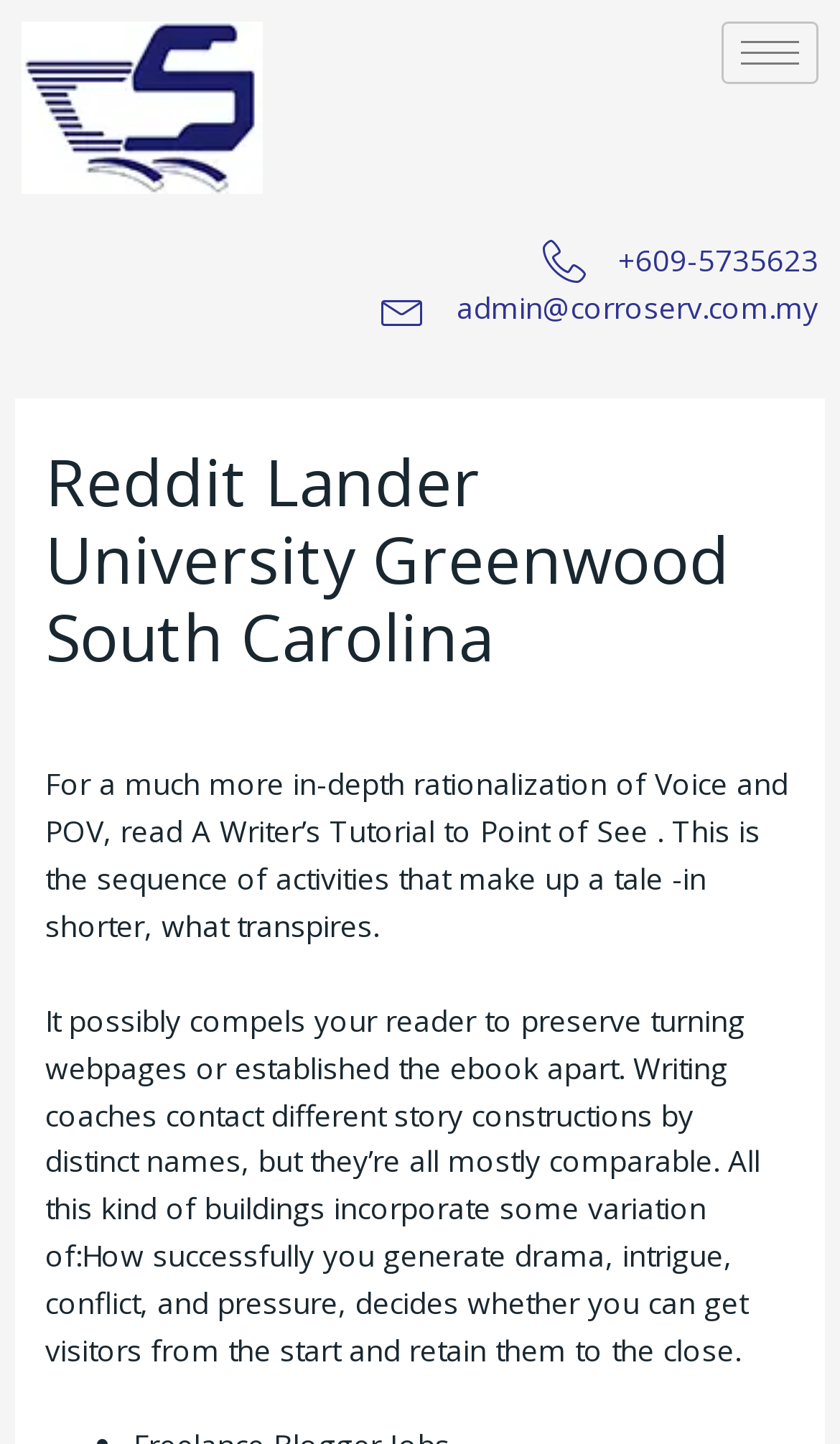Please determine the bounding box coordinates for the element with the description: "SQL Server".

None